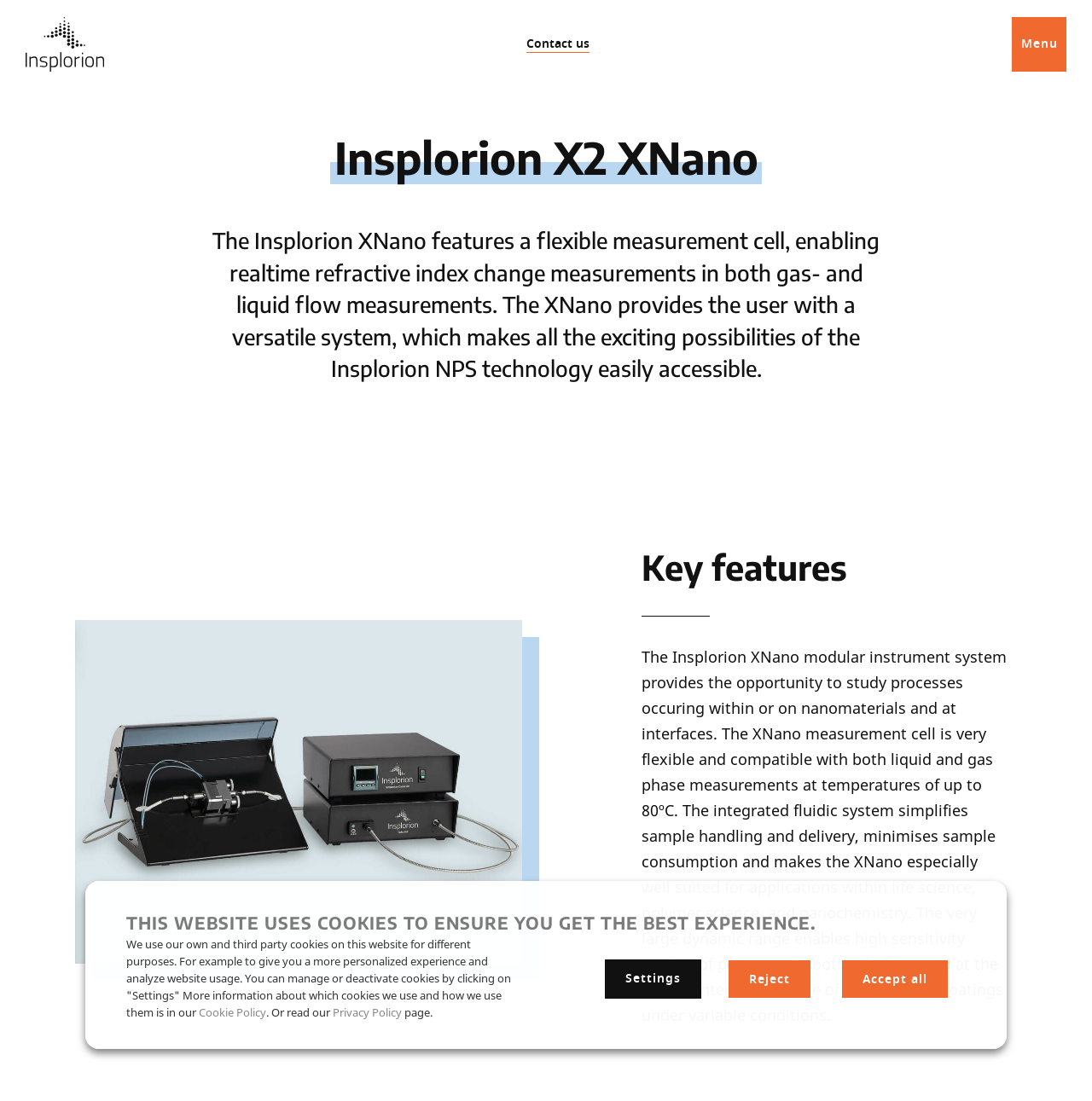What type of measurements can be made with the Insplorion XNano?
Analyze the image and deliver a detailed answer to the question.

I found the answer by reading the StaticText element that describes the features of the Insplorion XNano instrument. The text mentions that the XNano features a flexible measurement cell, enabling real-time refractive index change measurements in both gas- and liquid flow measurements.